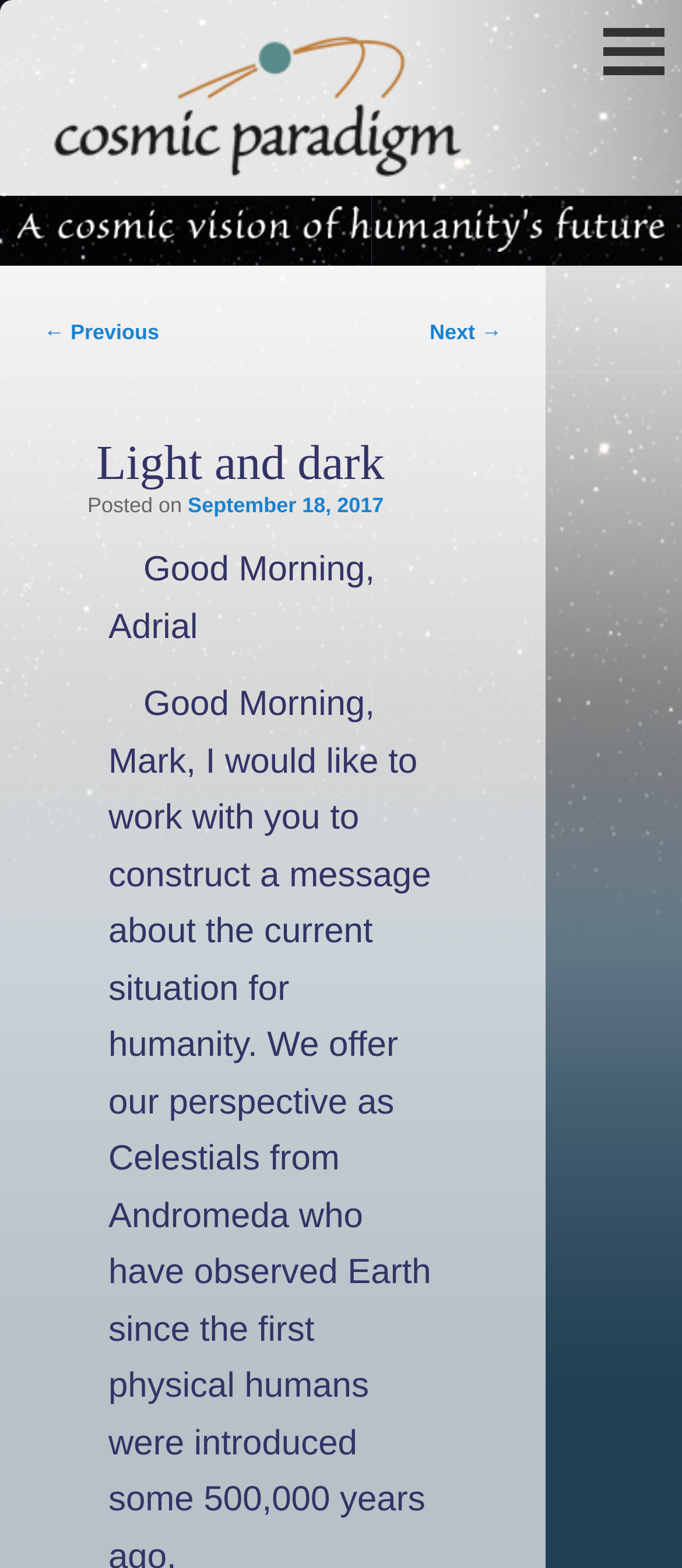What is the title of the image above the post navigation?
Please use the image to provide a one-word or short phrase answer.

A cosmic vision of humanity's future